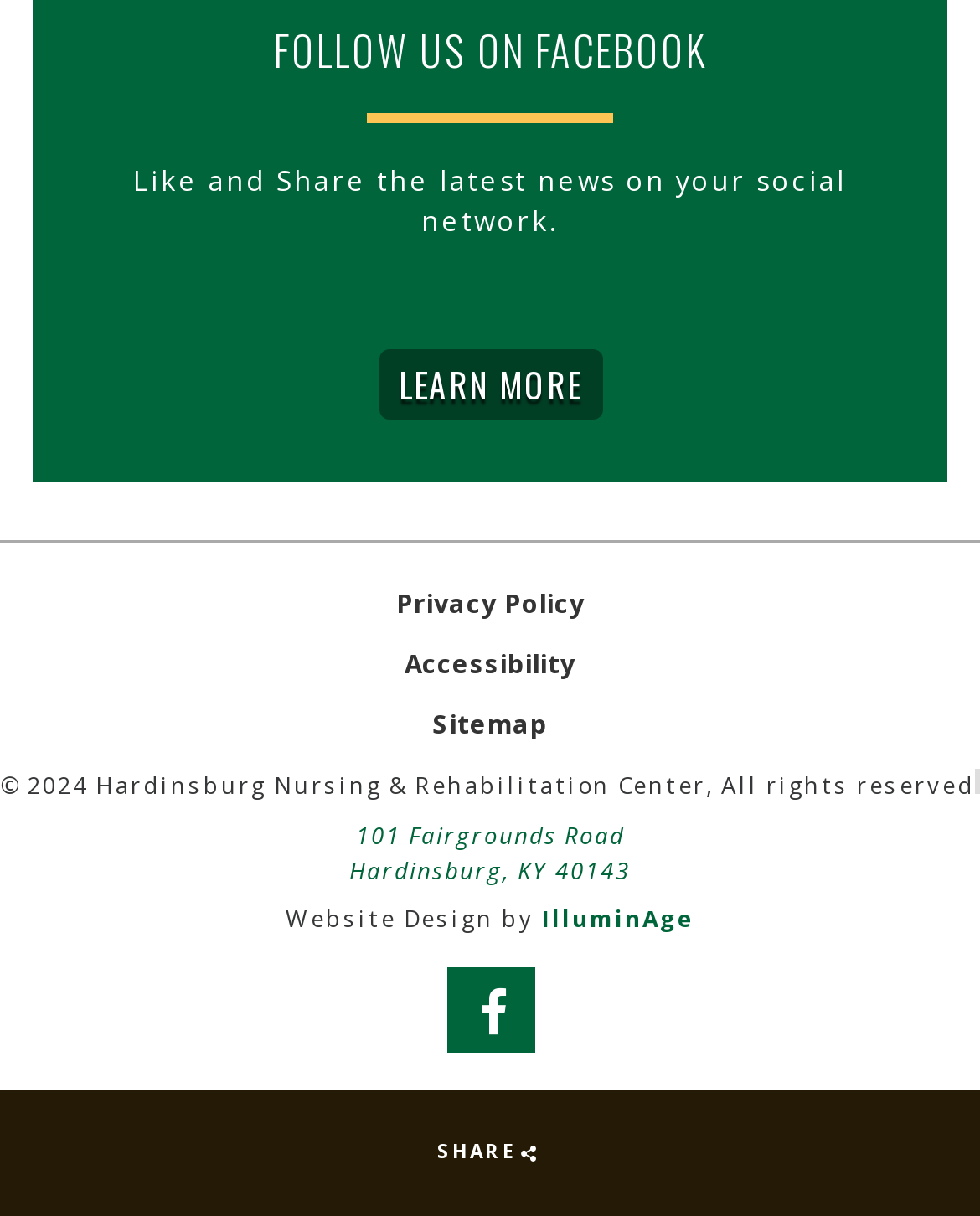What is the address of the nursing center?
Answer the question with just one word or phrase using the image.

101 Fairgrounds Road, Hardinsburg, KY 40143